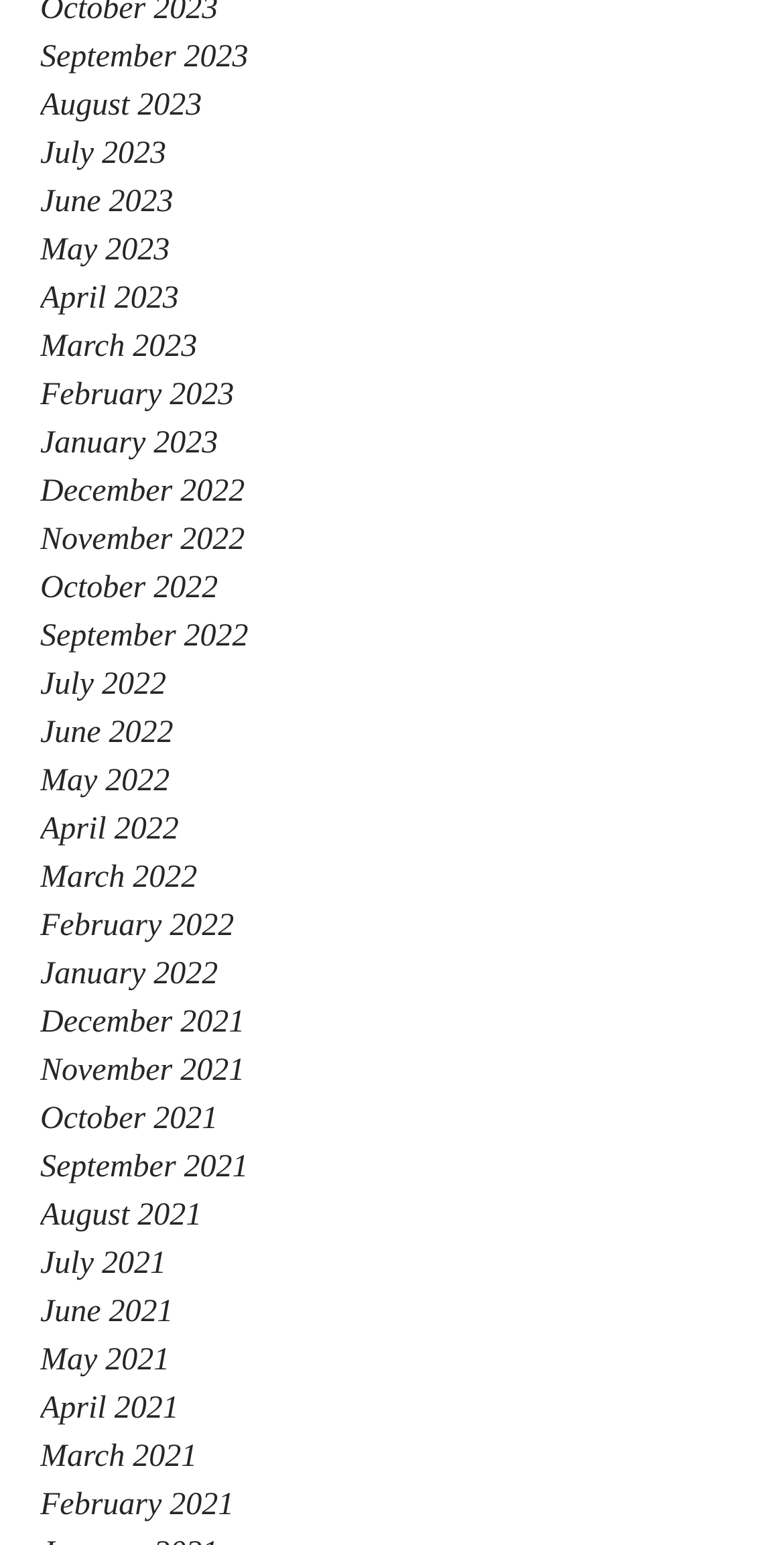Please give a one-word or short phrase response to the following question: 
Are the months listed in chronological order?

Yes